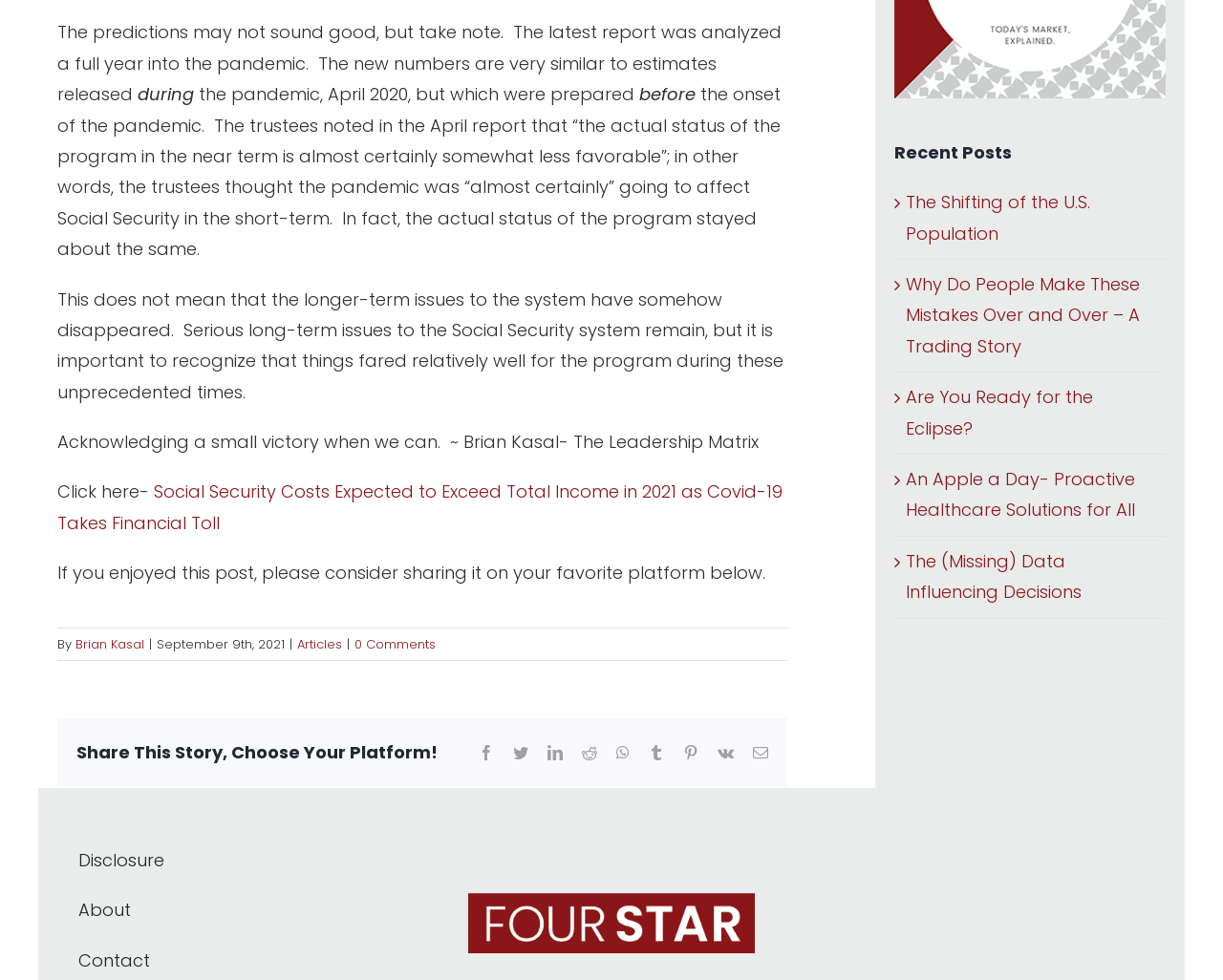Identify the bounding box coordinates for the element you need to click to achieve the following task: "Click on the Disclosure link". Provide the bounding box coordinates as four float numbers between 0 and 1, in the form [left, top, right, bottom].

[0.064, 0.863, 0.327, 0.894]